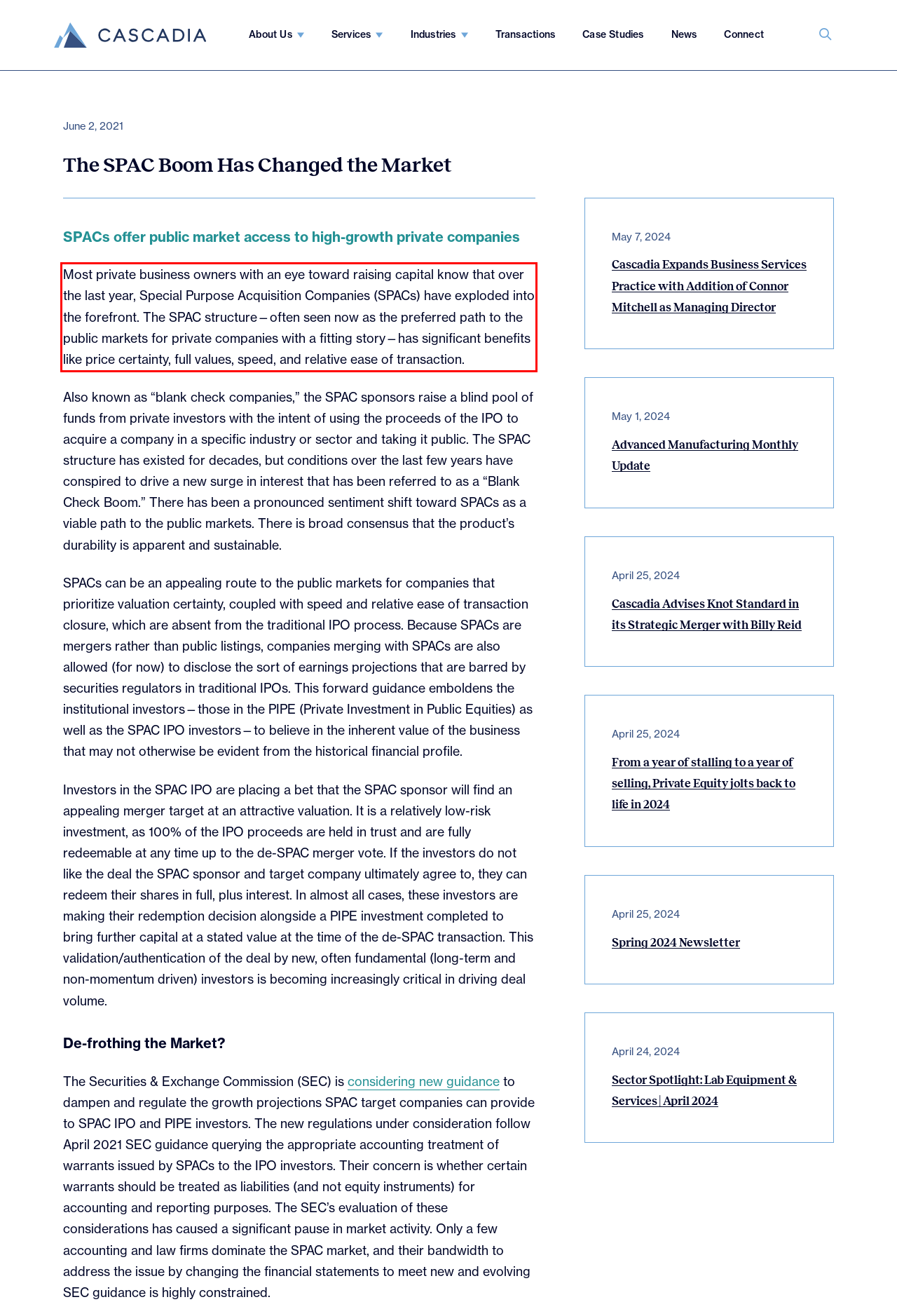Using the provided screenshot of a webpage, recognize and generate the text found within the red rectangle bounding box.

Most private business owners with an eye toward raising capital know that over the last year, Special Purpose Acquisition Companies (SPACs) have exploded into the forefront. The SPAC structure—often seen now as the preferred path to the public markets for private companies with a fitting story—has significant benefits like price certainty, full values, speed, and relative ease of transaction.